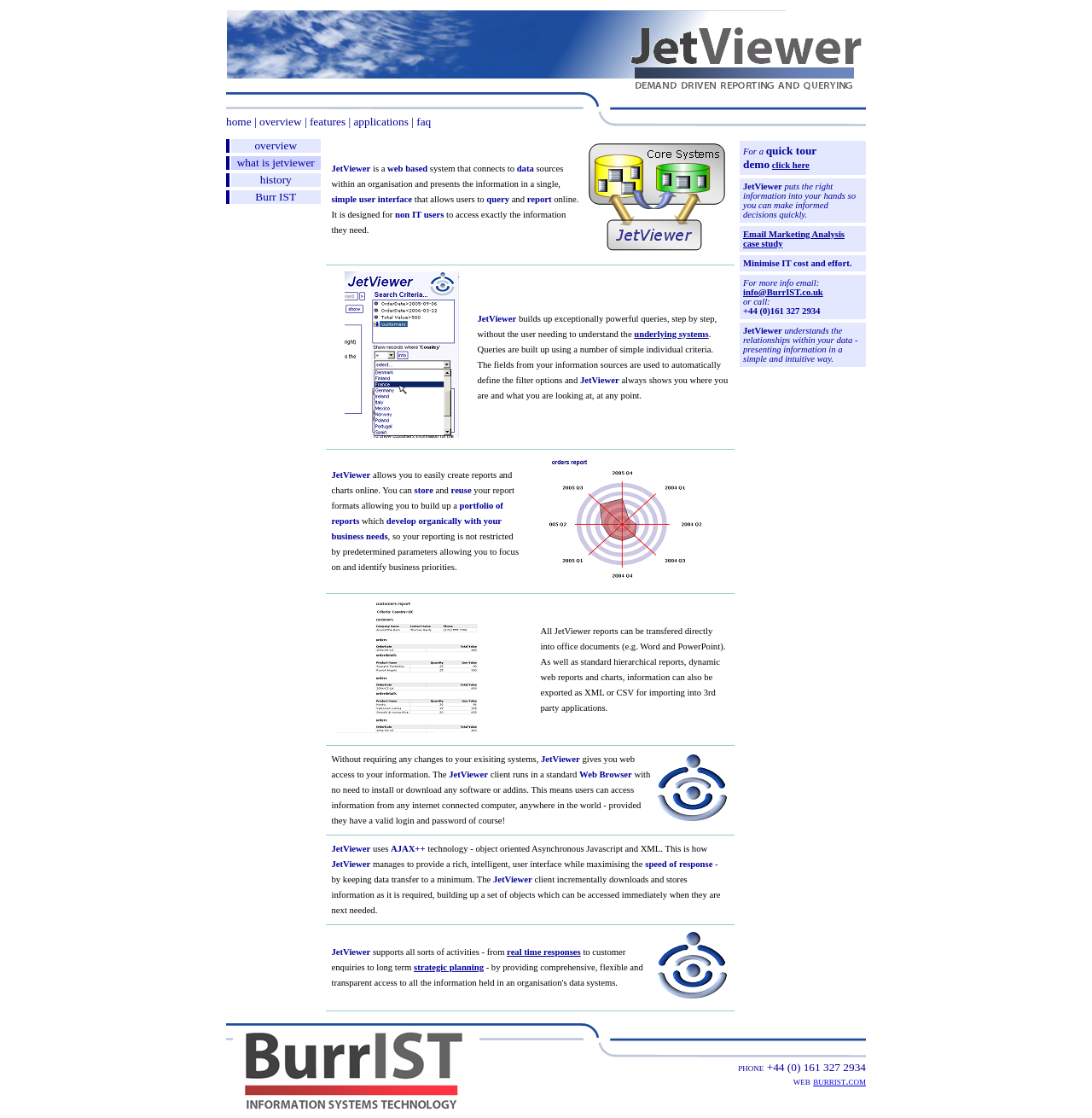Please identify the bounding box coordinates of the area that needs to be clicked to follow this instruction: "go to applications".

[0.324, 0.103, 0.374, 0.115]